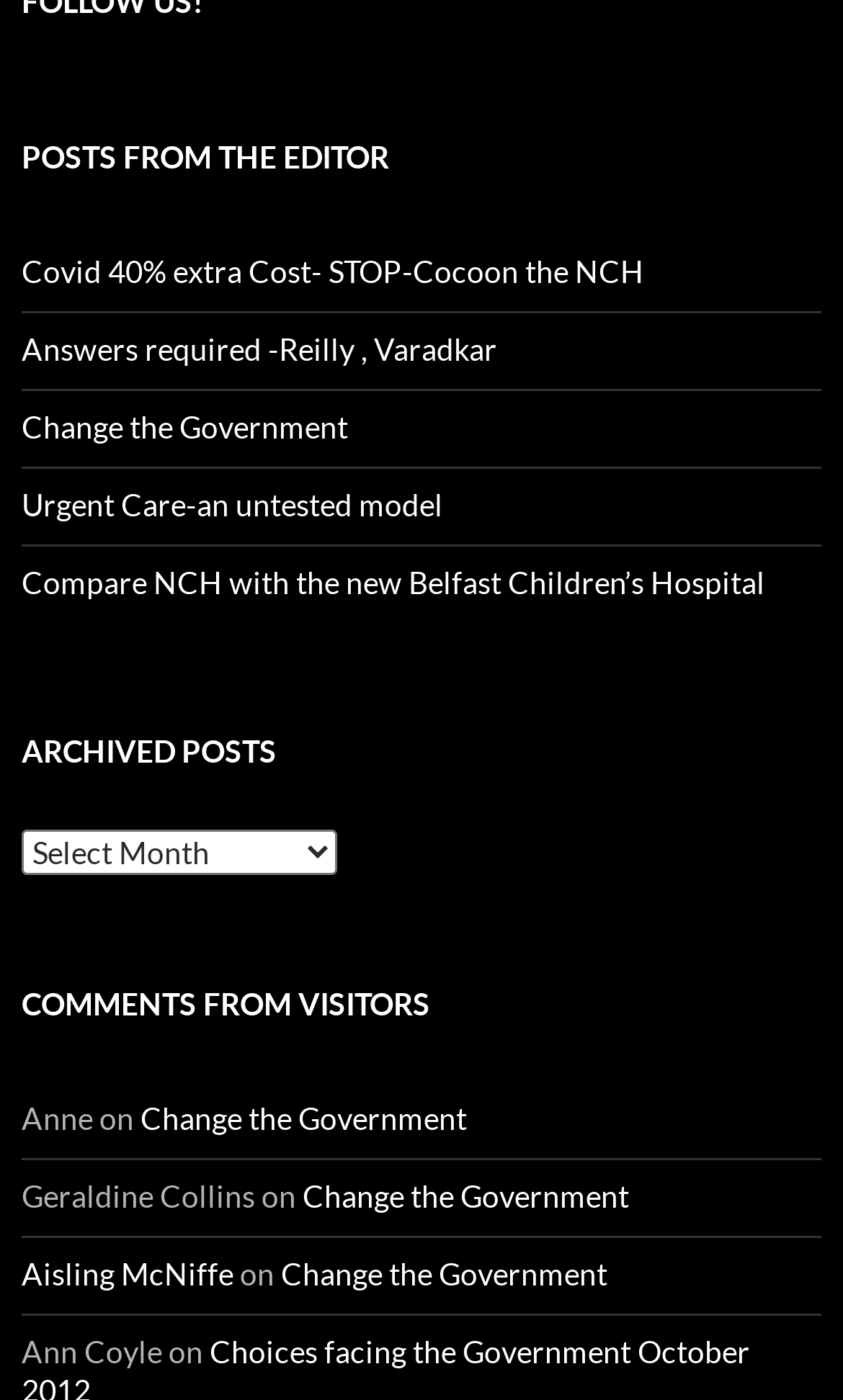Identify the bounding box coordinates of the area that should be clicked in order to complete the given instruction: "View the post from 'Aisling McNiffe'". The bounding box coordinates should be four float numbers between 0 and 1, i.e., [left, top, right, bottom].

[0.026, 0.897, 0.277, 0.923]